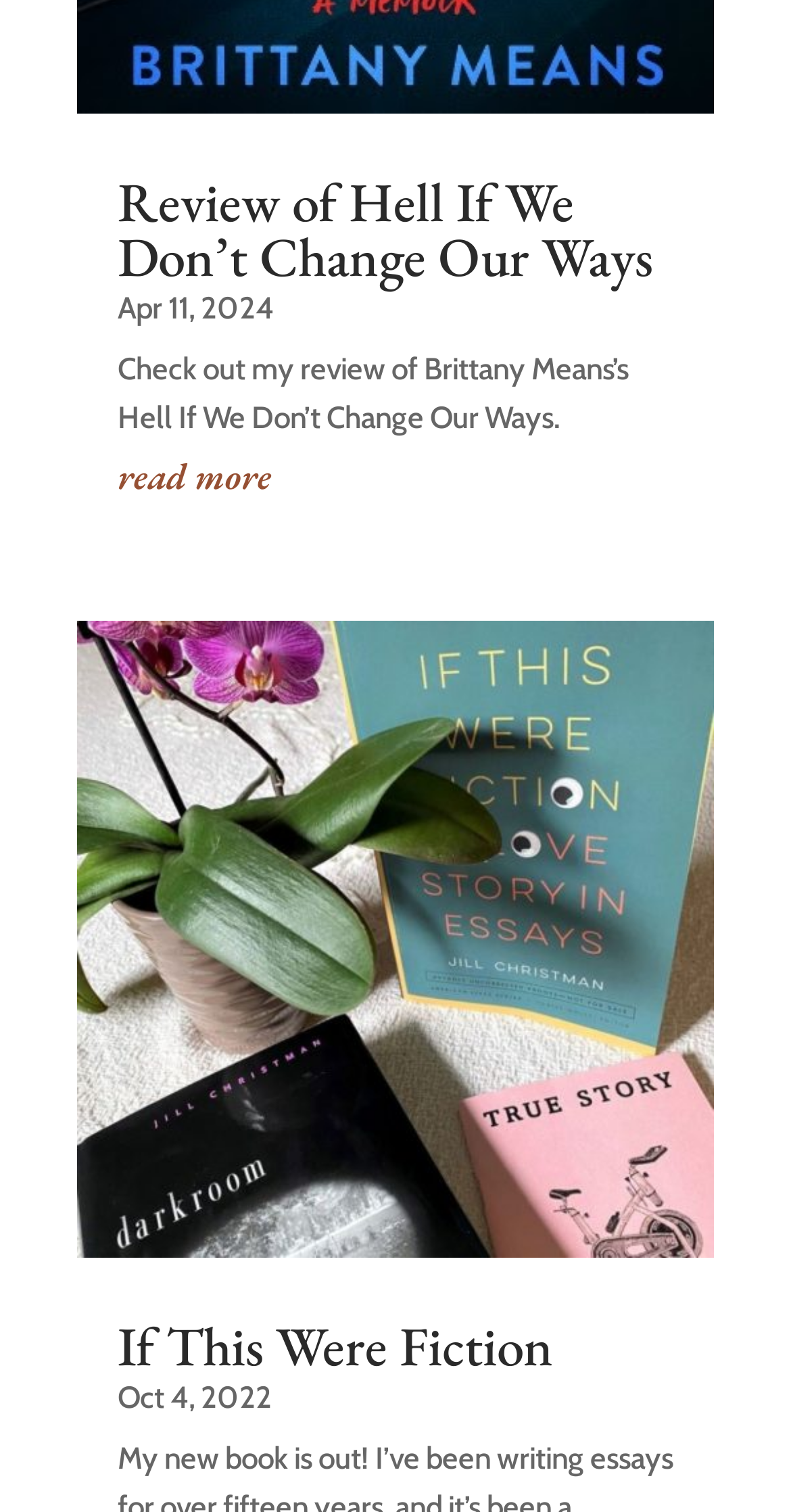Extract the bounding box coordinates for the described element: "alt="If This Were Fiction"". The coordinates should be represented as four float numbers between 0 and 1: [left, top, right, bottom].

[0.097, 0.41, 0.903, 0.831]